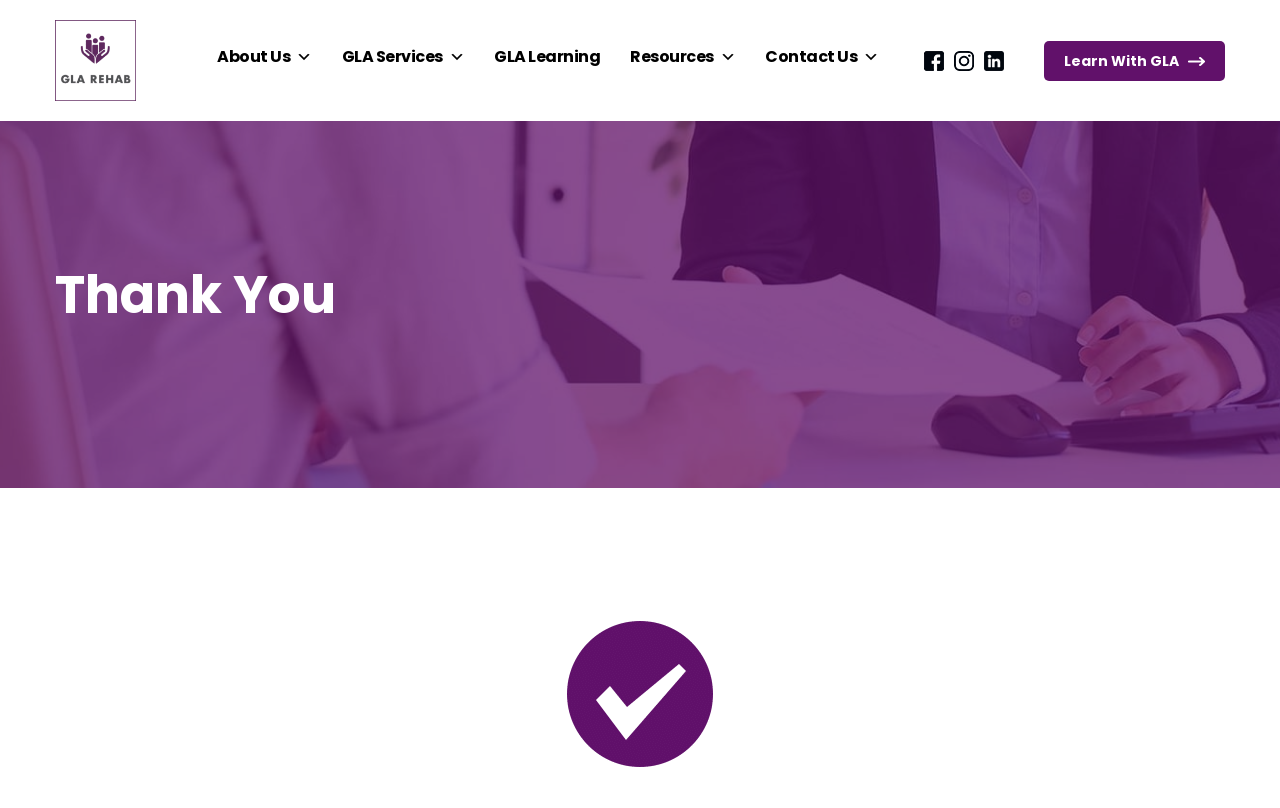How many social media links are there?
Using the information presented in the image, please offer a detailed response to the question.

There are three social media links located at the top-right corner of the webpage, although their exact platforms are not specified.